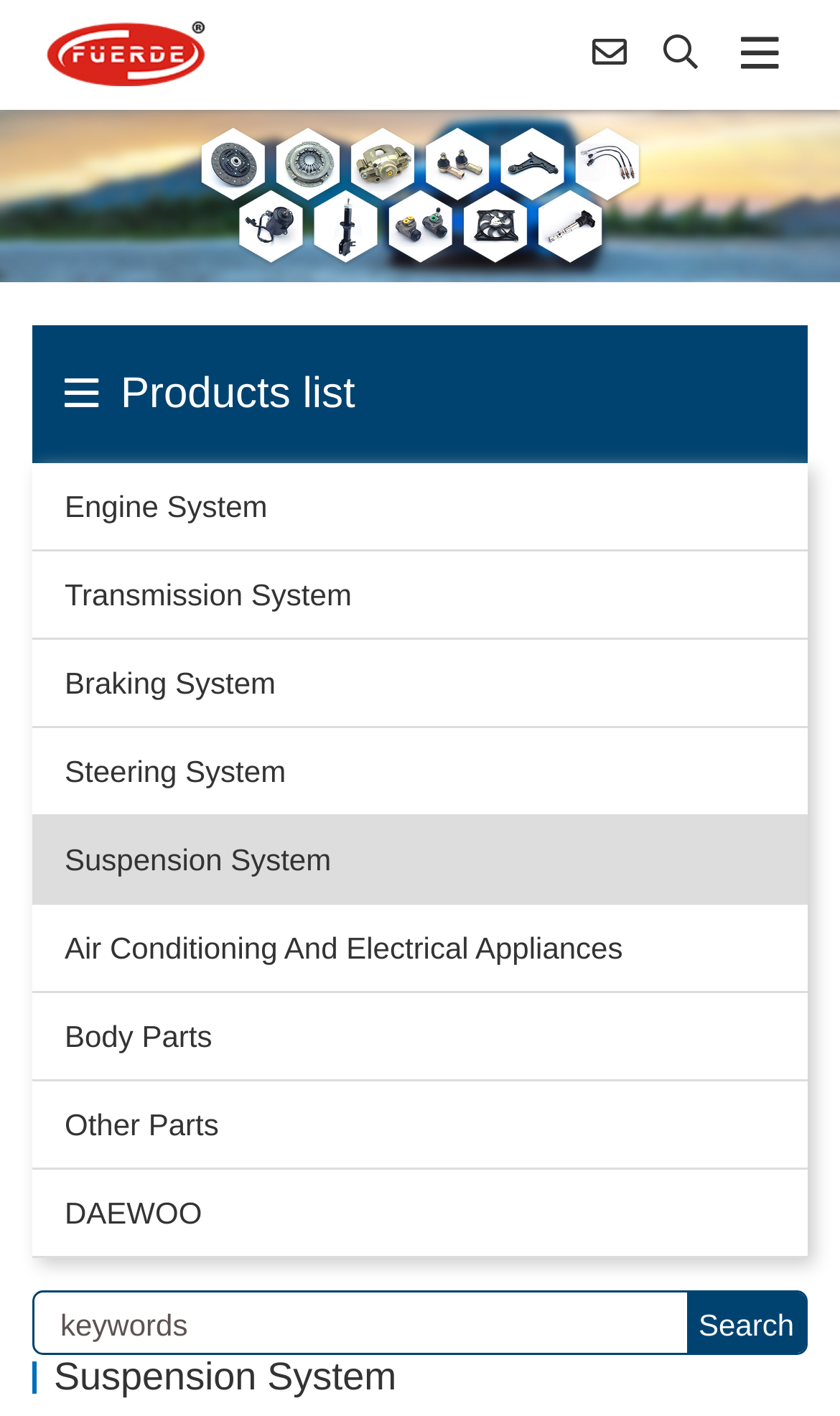Offer an in-depth caption of the entire webpage.

The webpage appears to be a product catalog page for an auto parts manufacturer, Guanchao Imp & Exp Trading Co.,Ltd. At the top left corner, there is a logo image with a corresponding link. To the right of the logo, there is a button with an icon. Below the logo, there is a heading that reads "Products list".

Under the heading, there is a list of 9 links, each representing a different product category, including Engine System, Transmission System, Braking System, and others. These links are arranged vertically, taking up most of the page's width.

At the bottom of the page, there is a search function. A textbox labeled "keywords" is located at the bottom left, where users can input their search queries. To the right of the textbox, there is a search button with the text "Search" on it.

Overall, the page has a simple and organized layout, with a focus on showcasing the various product categories and providing a search function for users to find specific products.